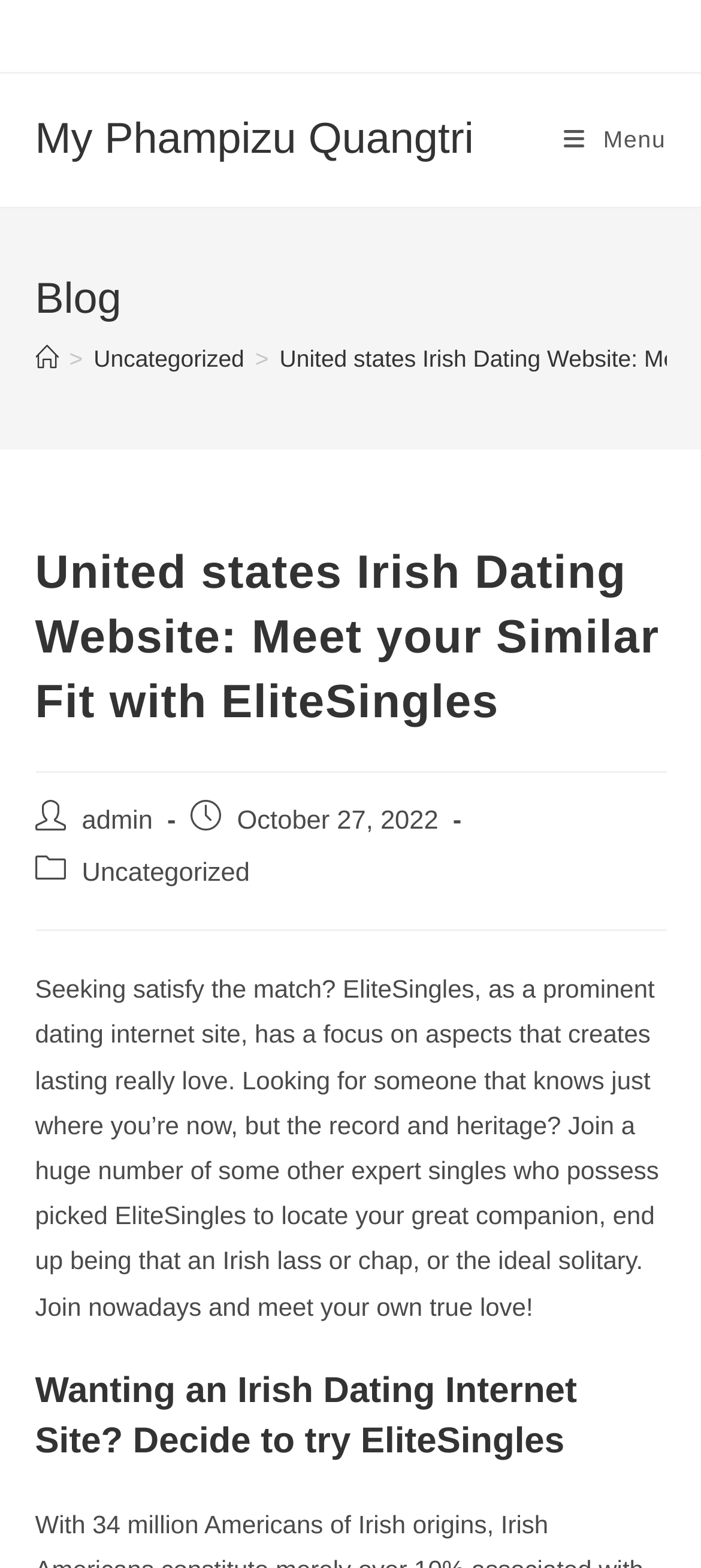Identify the bounding box for the UI element described as: "Menu Close". The coordinates should be four float numbers between 0 and 1, i.e., [left, top, right, bottom].

[0.804, 0.047, 0.95, 0.132]